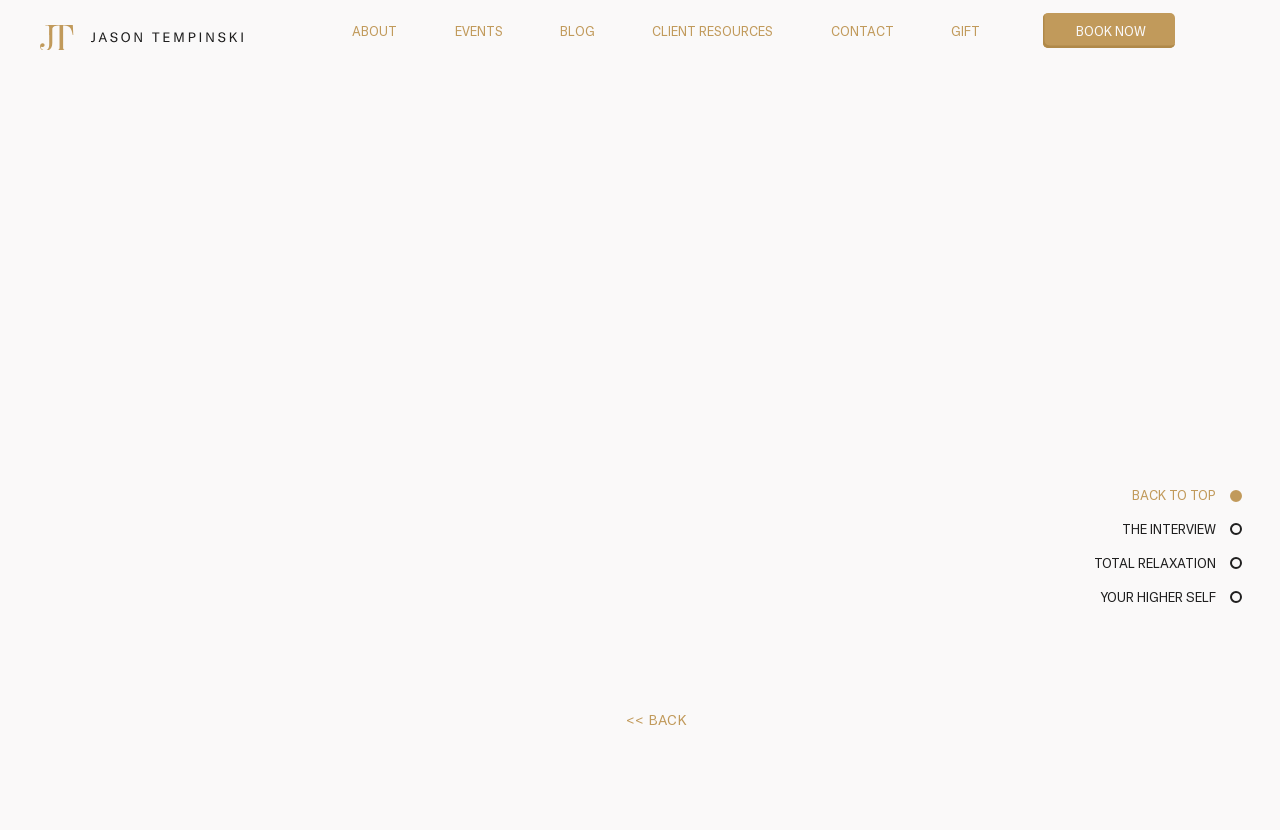Extract the main headline from the webpage and generate its text.

WHAT TO EXPECT QHHT®